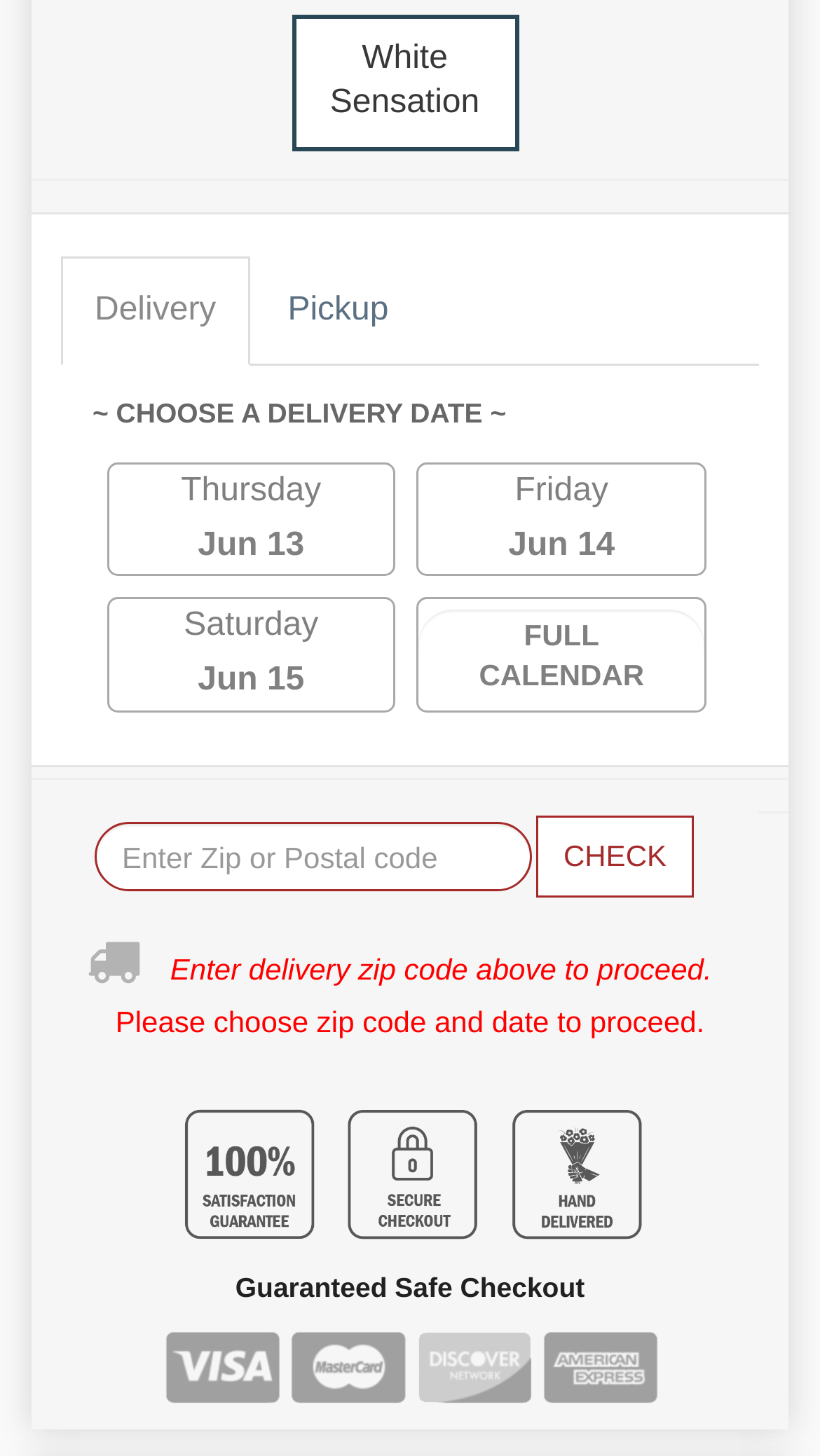Locate the bounding box coordinates of the element that needs to be clicked to carry out the instruction: "Select Thursday Jun 13". The coordinates should be given as four float numbers ranging from 0 to 1, i.e., [left, top, right, bottom].

[0.171, 0.319, 0.442, 0.394]